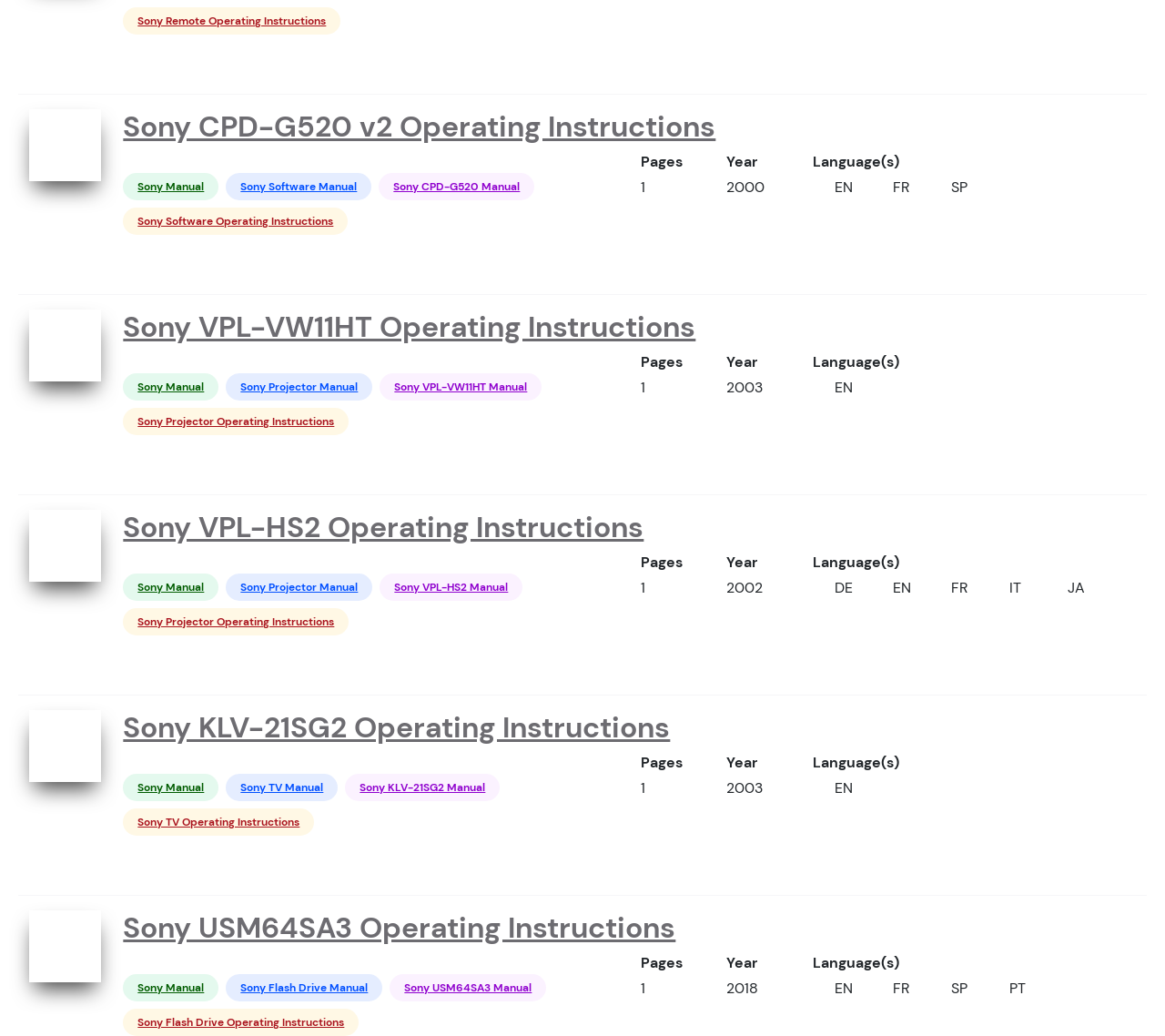How do you switch the clock display between 12 hour and 24 hour?
Based on the visual content, answer with a single word or a brief phrase.

Press and hold DIMMER button